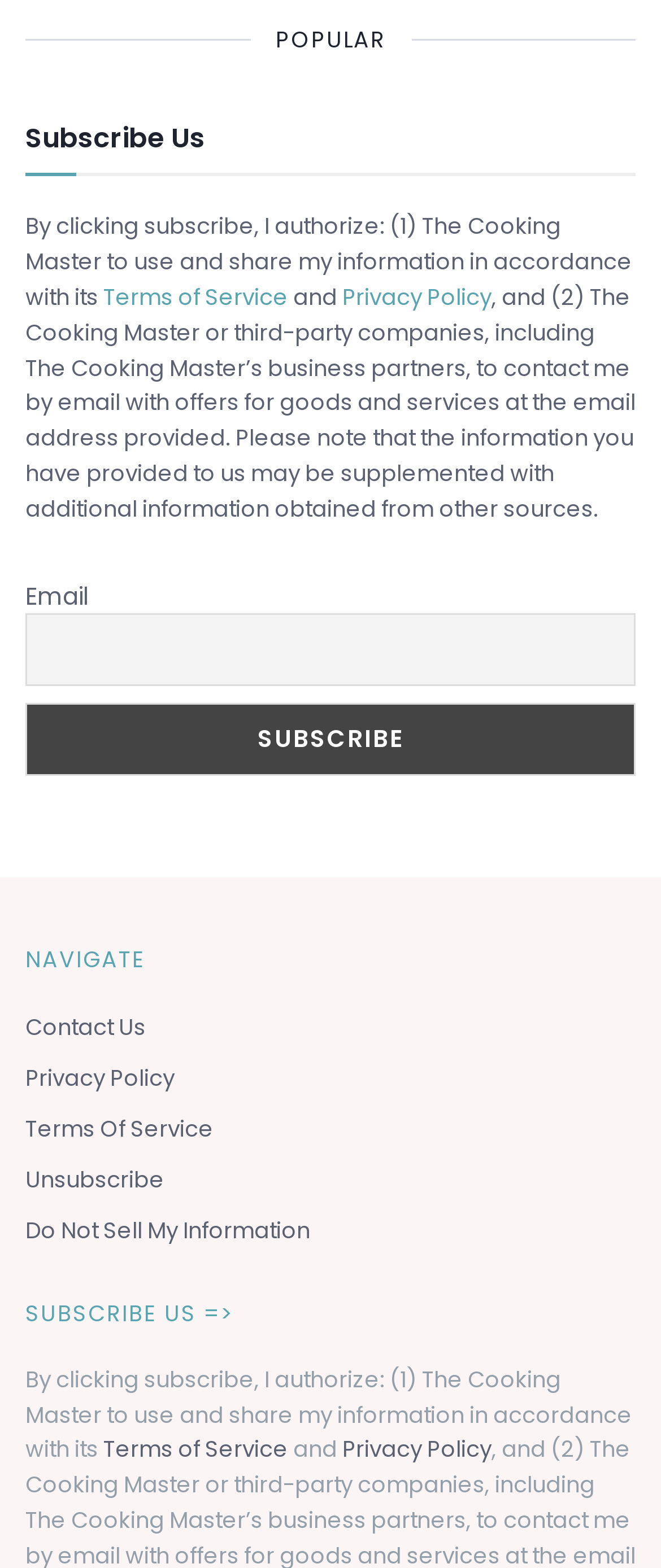Respond to the question below with a single word or phrase:
What is the 'NAVIGATE' section used for?

To navigate to other pages